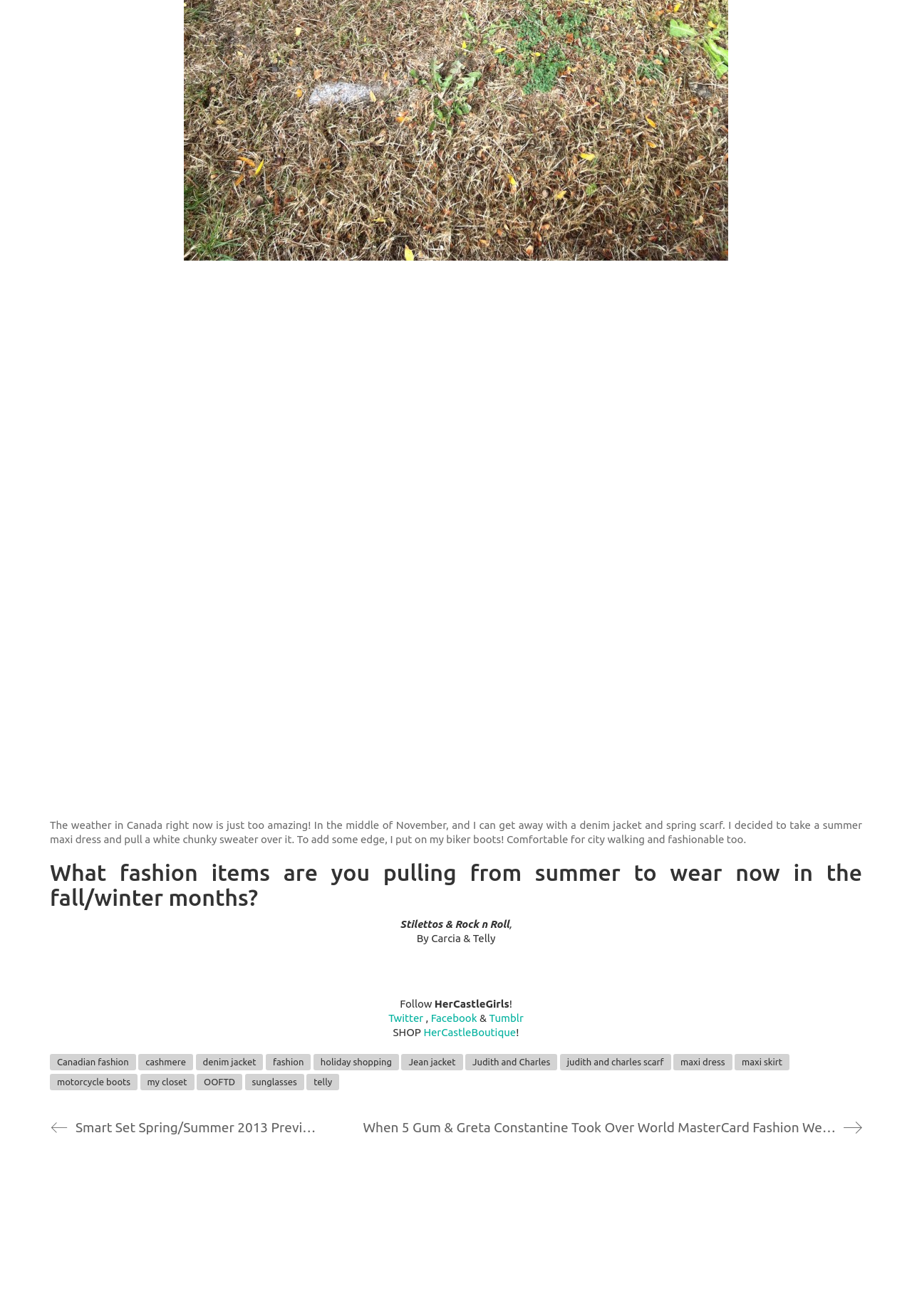Please specify the bounding box coordinates of the clickable region necessary for completing the following instruction: "Click on the Twitter link". The coordinates must consist of four float numbers between 0 and 1, i.e., [left, top, right, bottom].

[0.426, 0.769, 0.464, 0.778]